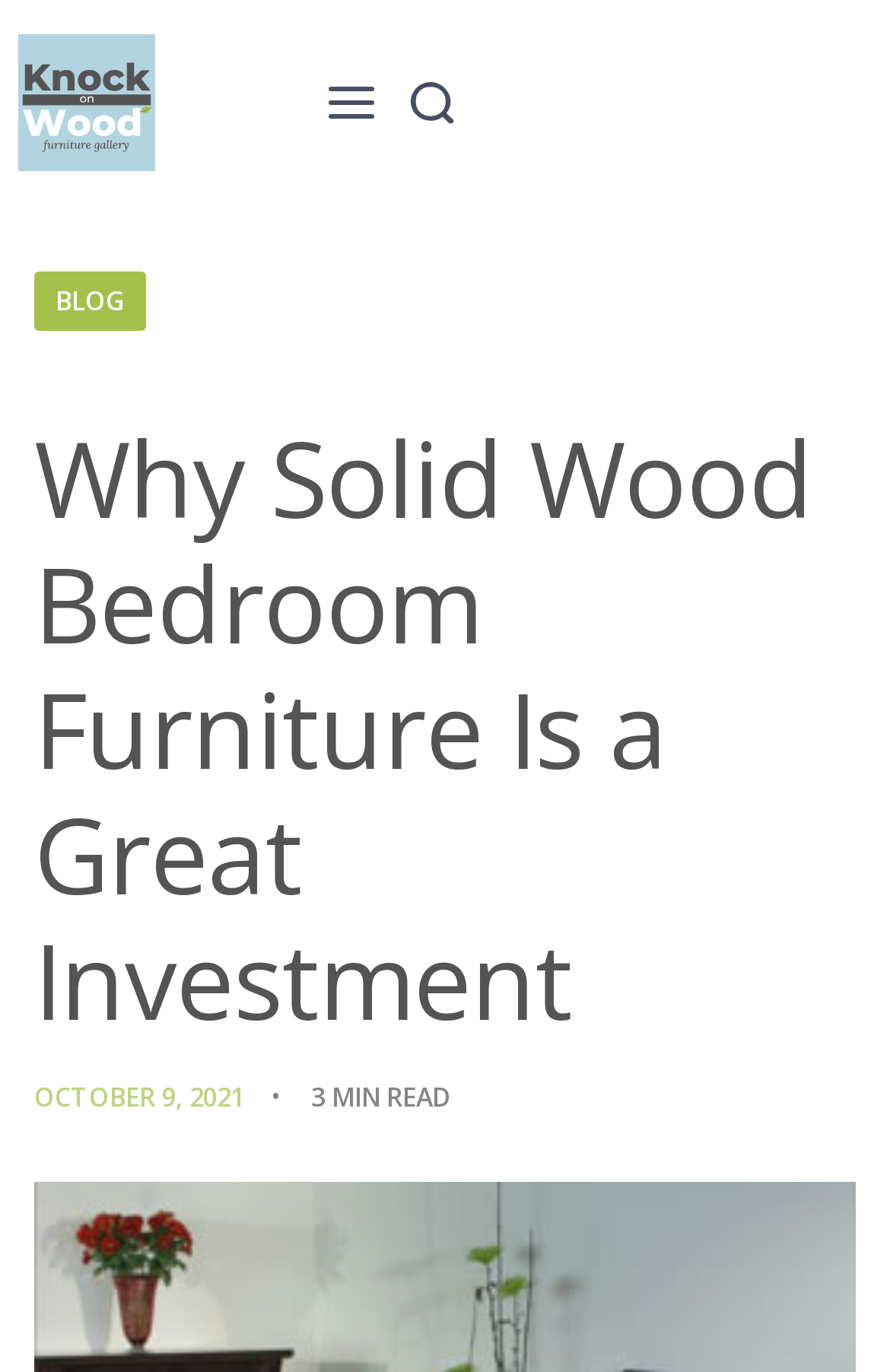What type of content is available in the 'BLOG' section?
Provide a one-word or short-phrase answer based on the image.

Articles